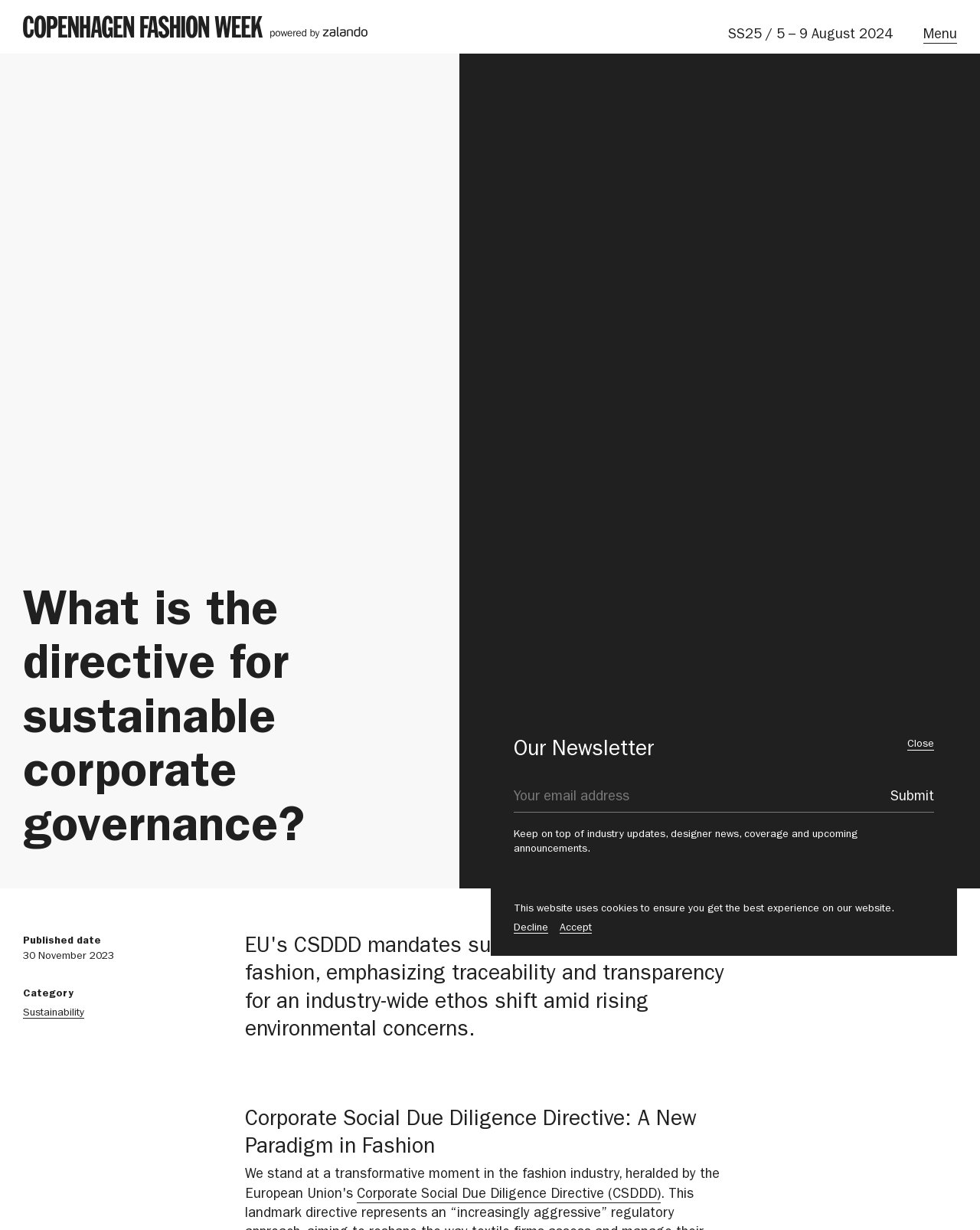Give a detailed account of the webpage's layout and content.

The webpage appears to be an article or blog post discussing the EU's Corporate Social Due Diligence Directive (CSDDD) and its impact on the fashion industry. At the top of the page, there is a horizontal navigation menu with a "back to landing page" button, accompanied by two images. To the right of this menu, there is a text element displaying the date "SS25 / 5 – 9 August 2024". A "Menu" button is located at the top right corner of the page.

Below the navigation menu, there is a large heading that reads "What is the directive for sustainable corporate governance?" followed by a section with a description list containing published date and category information. The category is linked to a "Sustainability" page.

The main content of the page is divided into two sections. The first section has a heading that summarizes the EU's CSDDD directive, emphasizing supply chain scrutiny, traceability, and transparency in the fashion industry. The second section has a heading that introduces the Corporate Social Due Diligence Directive as a new paradigm in fashion.

Further down the page, there is a newsletter subscription section with a heading "Our Newsletter", a text box to input an email address, and a "Submit" button. Below this section, there is a paragraph of text describing the benefits of subscribing to the newsletter.

At the bottom of the page, there is a cookie policy notification with a "Decline" and "Accept" button. A "Close" button is located at the top right corner of this notification section.